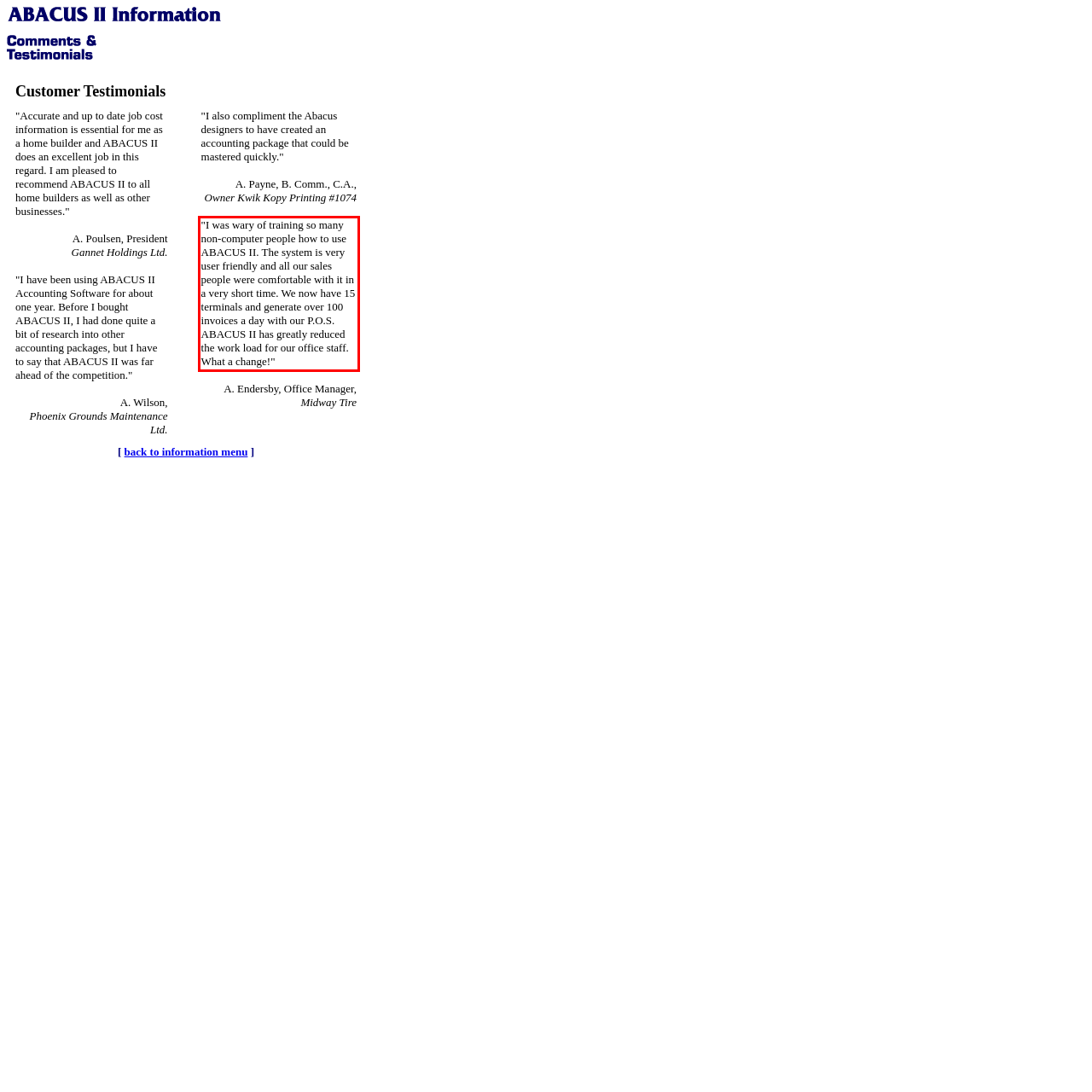You have a screenshot of a webpage where a UI element is enclosed in a red rectangle. Perform OCR to capture the text inside this red rectangle.

"I was wary of training so many non-computer people how to use ABACUS II. The system is very user friendly and all our sales people were comfortable with it in a very short time. We now have 15 terminals and generate over 100 invoices a day with our P.O.S. ABACUS II has greatly reduced the work load for our office staff. What a change!"